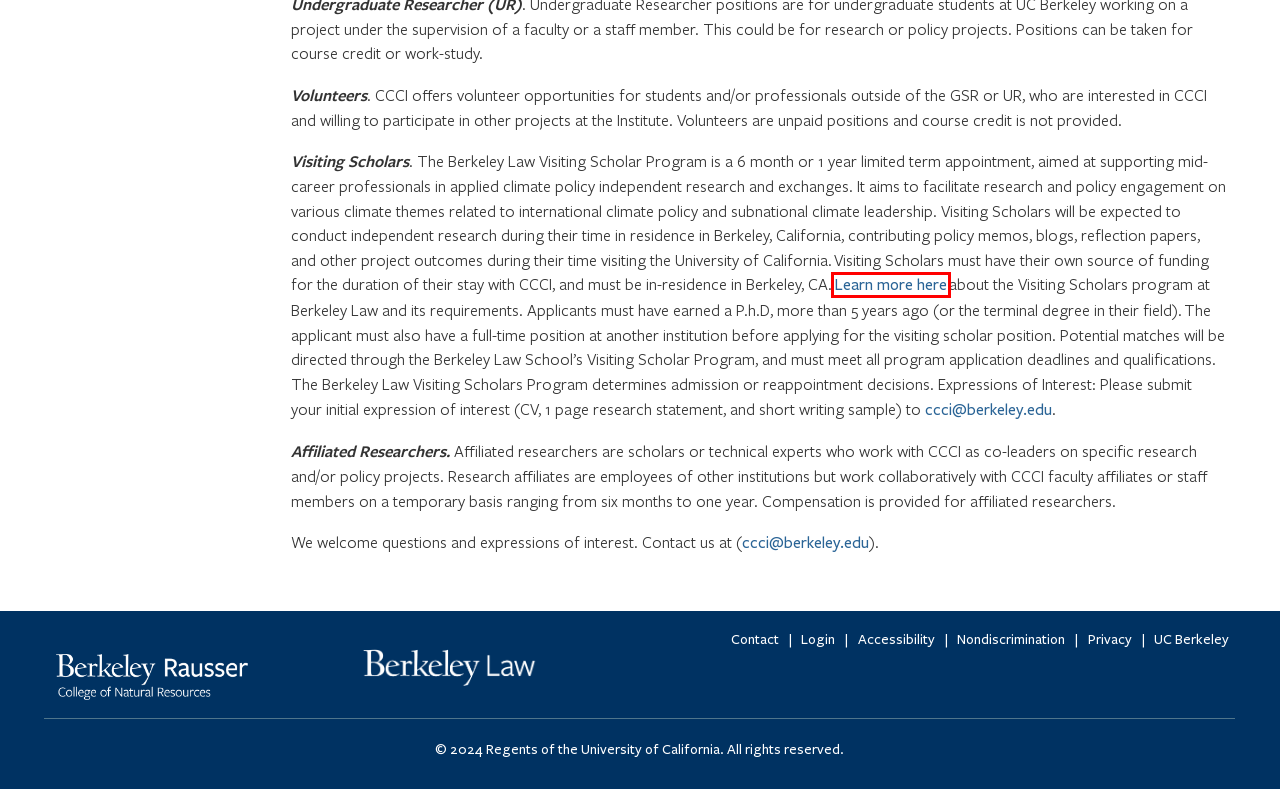You have a screenshot of a webpage with a red rectangle bounding box around a UI element. Choose the best description that matches the new page after clicking the element within the bounding box. The candidate descriptions are:
A. Visiting Scholars Program - Berkeley Law
B. Report a web accessibility issue | Digital Accessibility
C. Signup Form
D. Rausser College of Natural Resources, UC Berkeley
E. Browse Open Recruitments or Log In - UC Berkeley AP Recruit
F. Nondiscrimination Policy Statement | Office for the Prevention of Harassment & Discrimination
G. Website Privacy Statement | UC Berkeley Rausser College of Natural Resources
H. Home - University of California, Berkeley

A